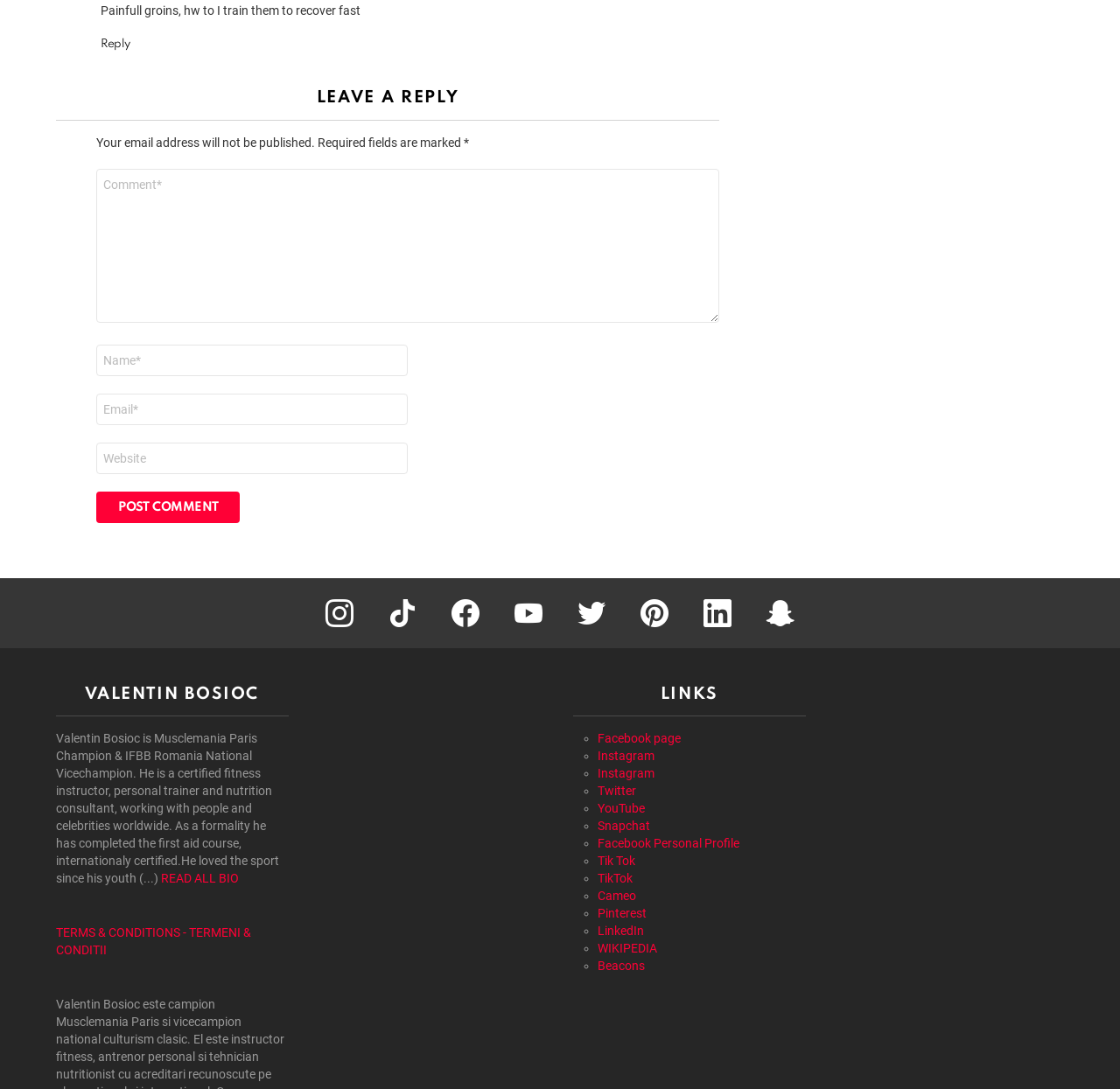Please examine the image and answer the question with a detailed explanation:
What is the name of the person described in the bio?

I found the answer by looking at the header 'VALENTIN BOSIOC' and the bio text that follows, which describes the person's profession and achievements.